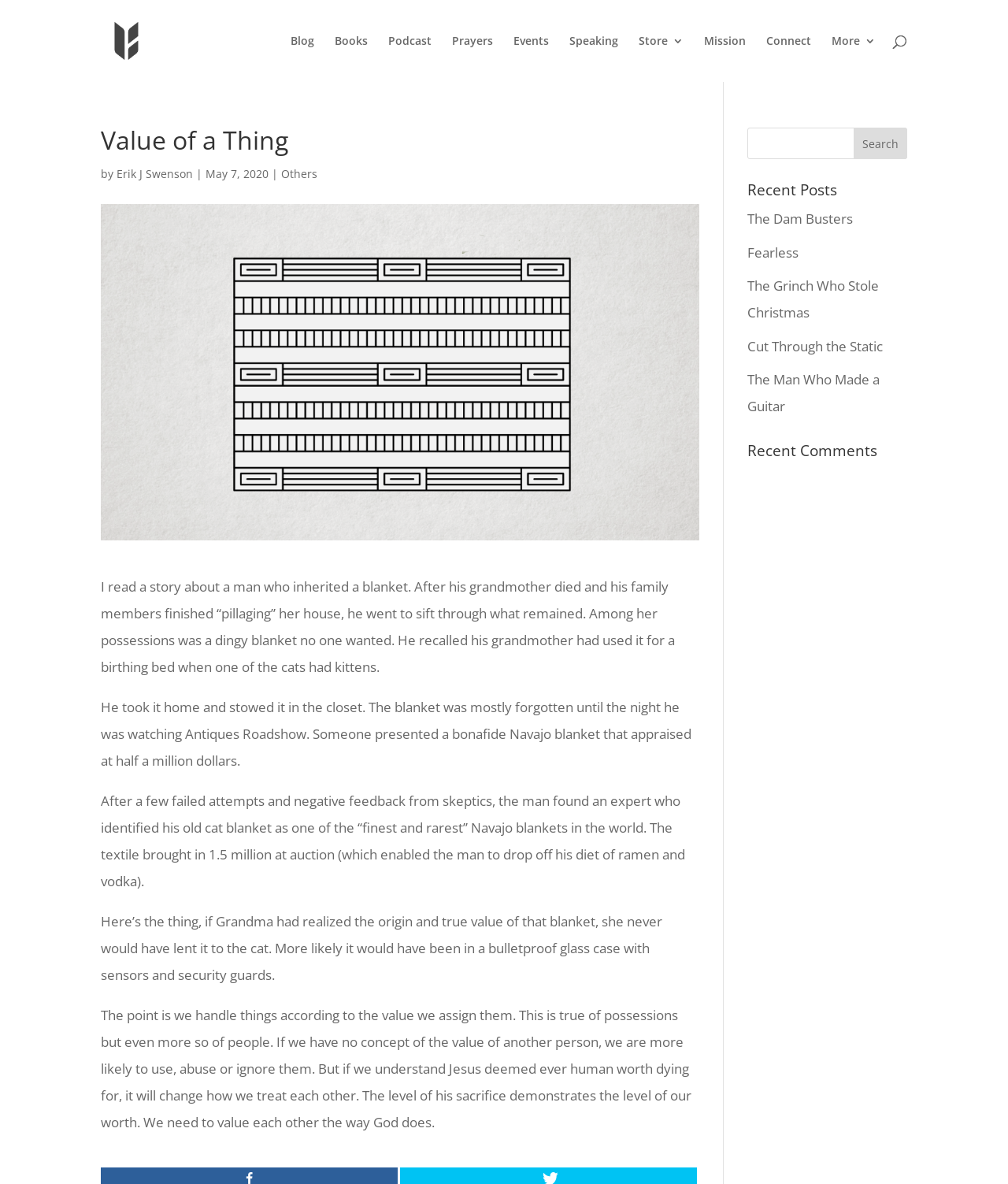Please provide a comprehensive answer to the question based on the screenshot: What is the topic of the article?

The topic of the article is about the value of a thing, which is discussed through a story about a man who inherited a blanket and its surprising value.